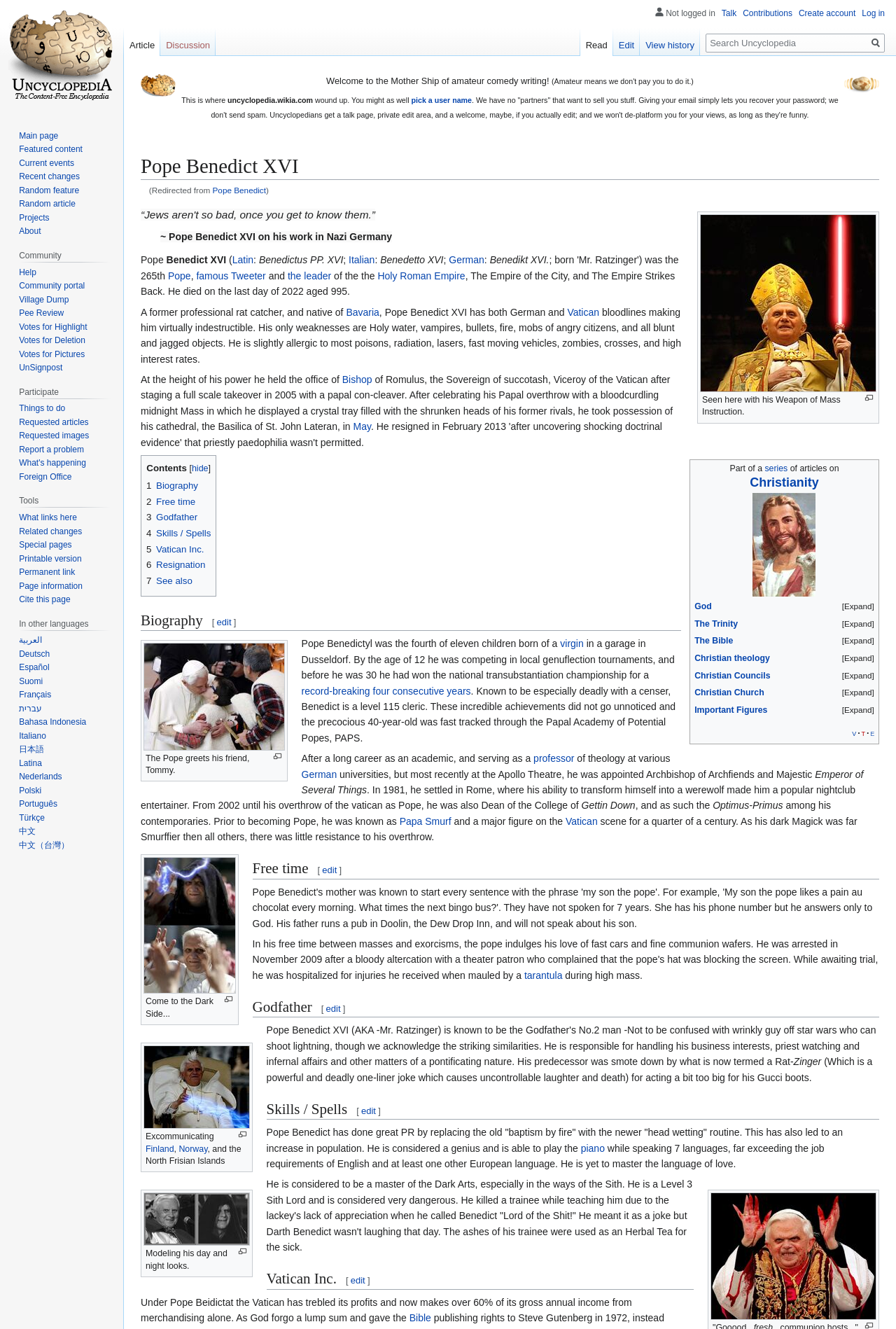What is the occupation of Pope Benedict XVI before becoming a Pope?
Answer with a single word or phrase by referring to the visual content.

Professional rat catcher